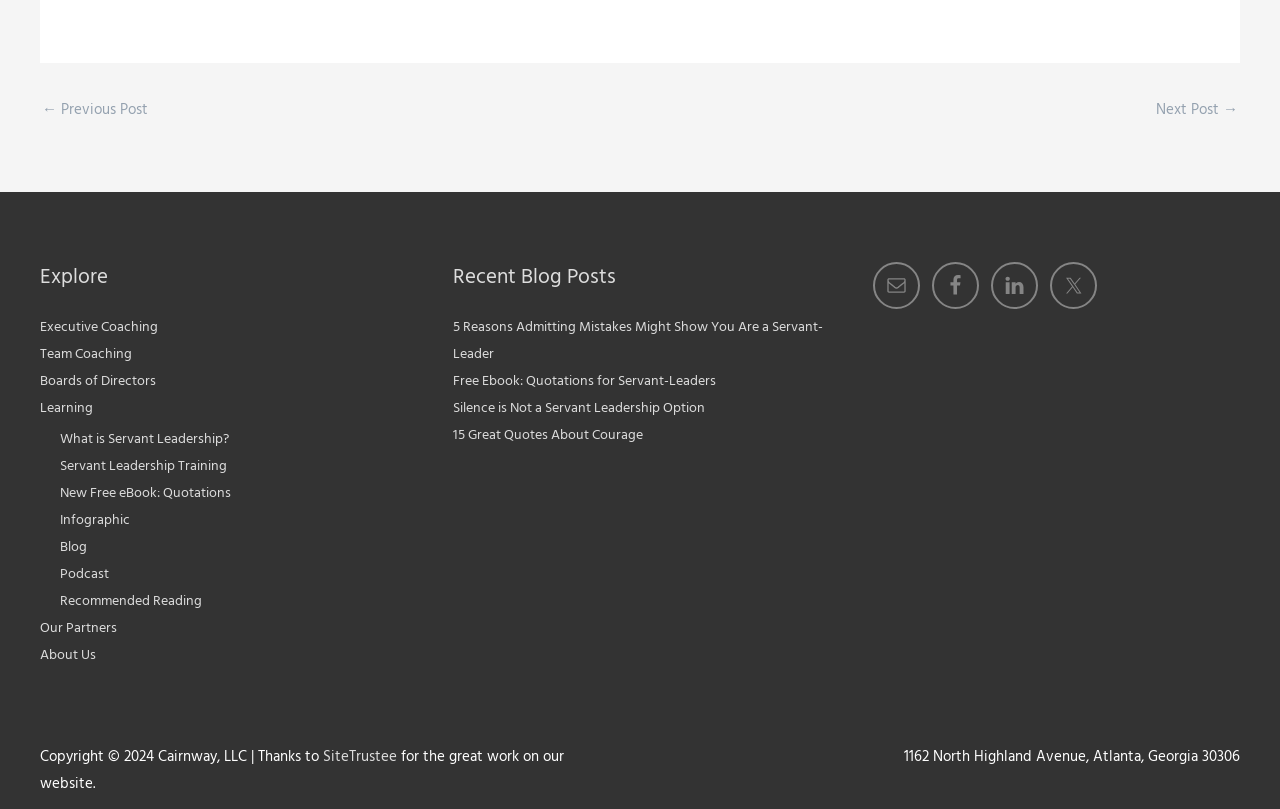Can you find the bounding box coordinates for the element to click on to achieve the instruction: "Visit the 'Health' section"?

None